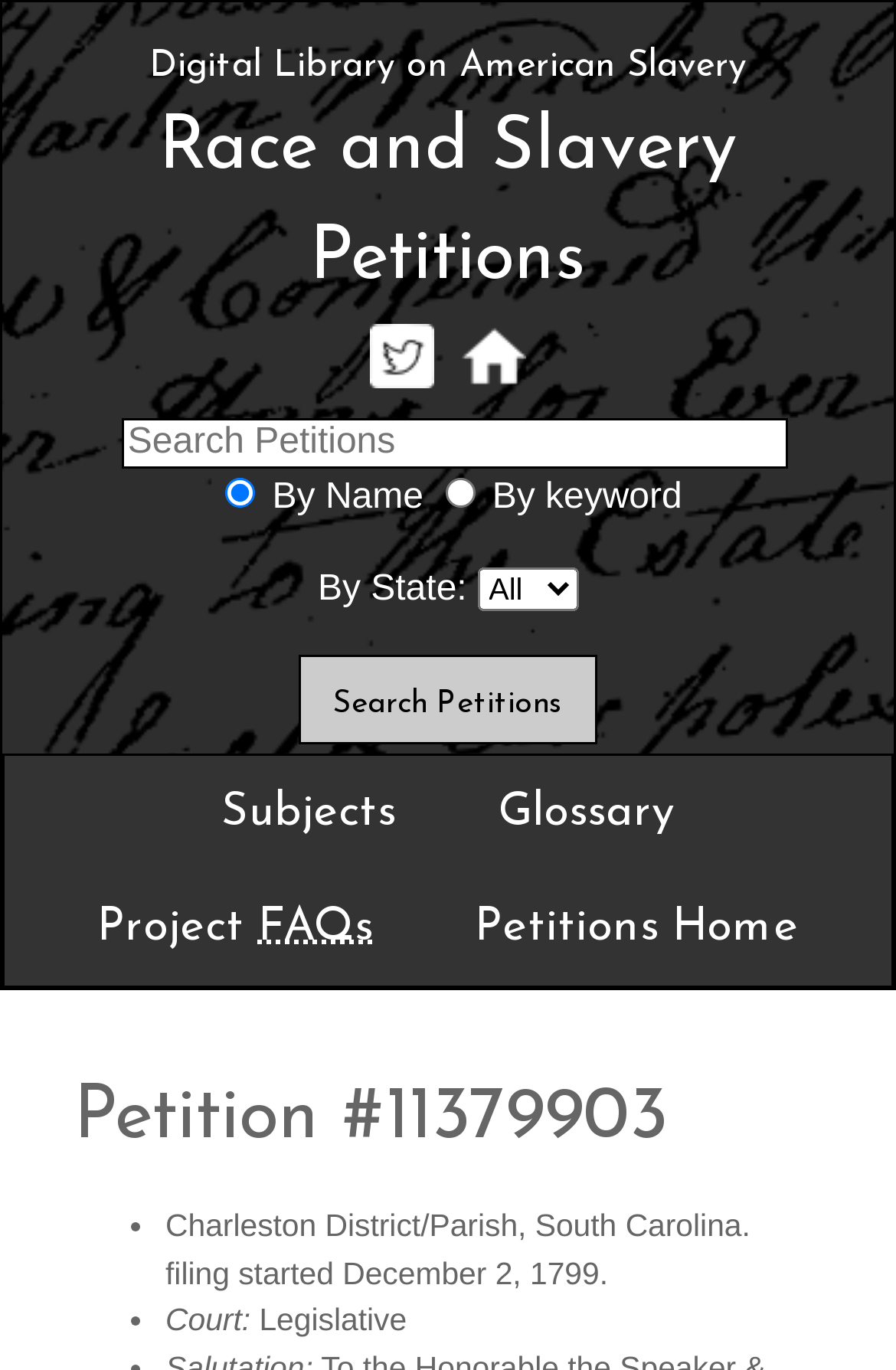Pinpoint the bounding box coordinates of the clickable element to carry out the following instruction: "Search by state."

[0.532, 0.414, 0.645, 0.446]